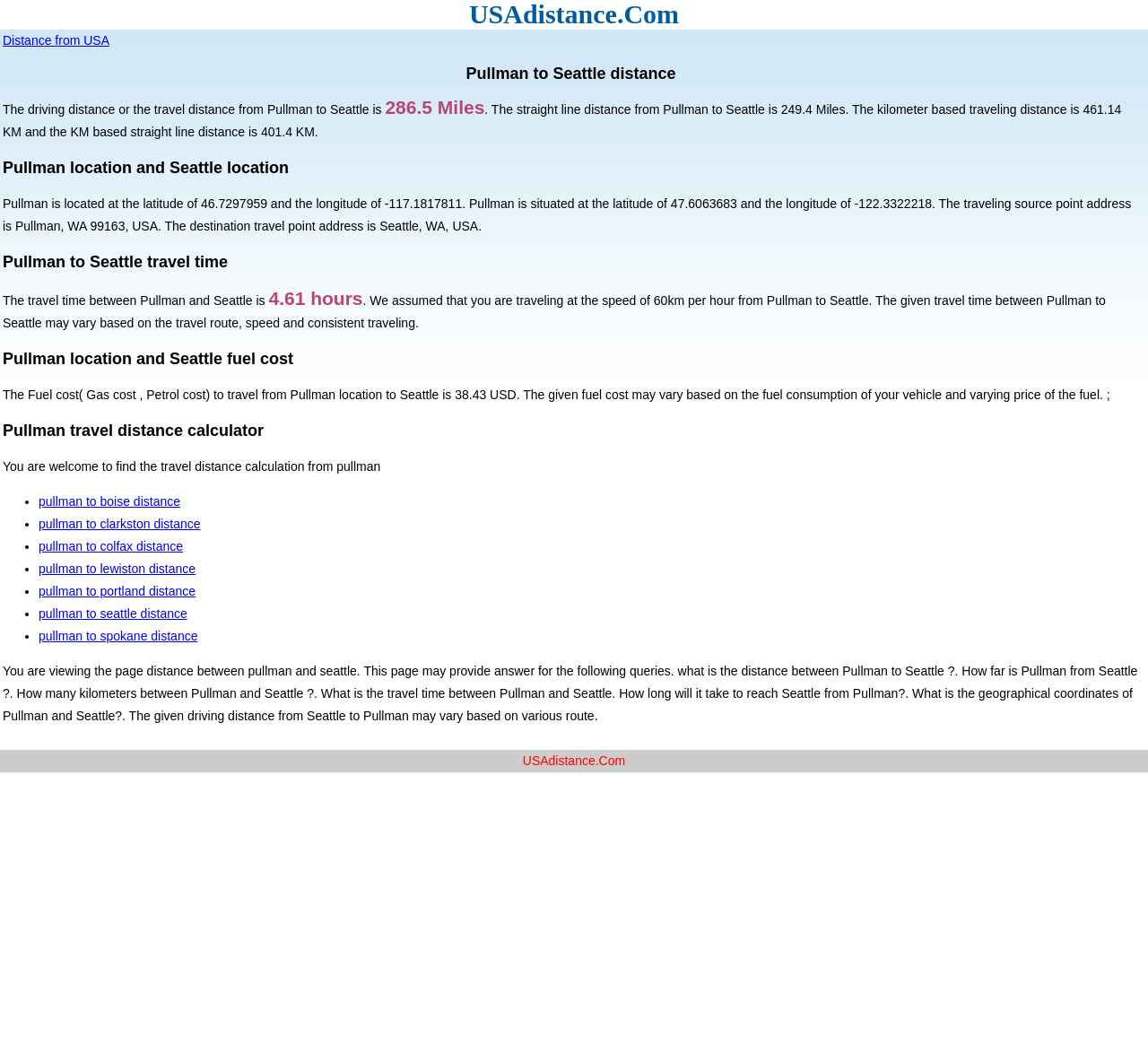Please locate the bounding box coordinates of the element that should be clicked to complete the given instruction: "Check Pullman location and Seattle location".

[0.002, 0.15, 0.992, 0.172]